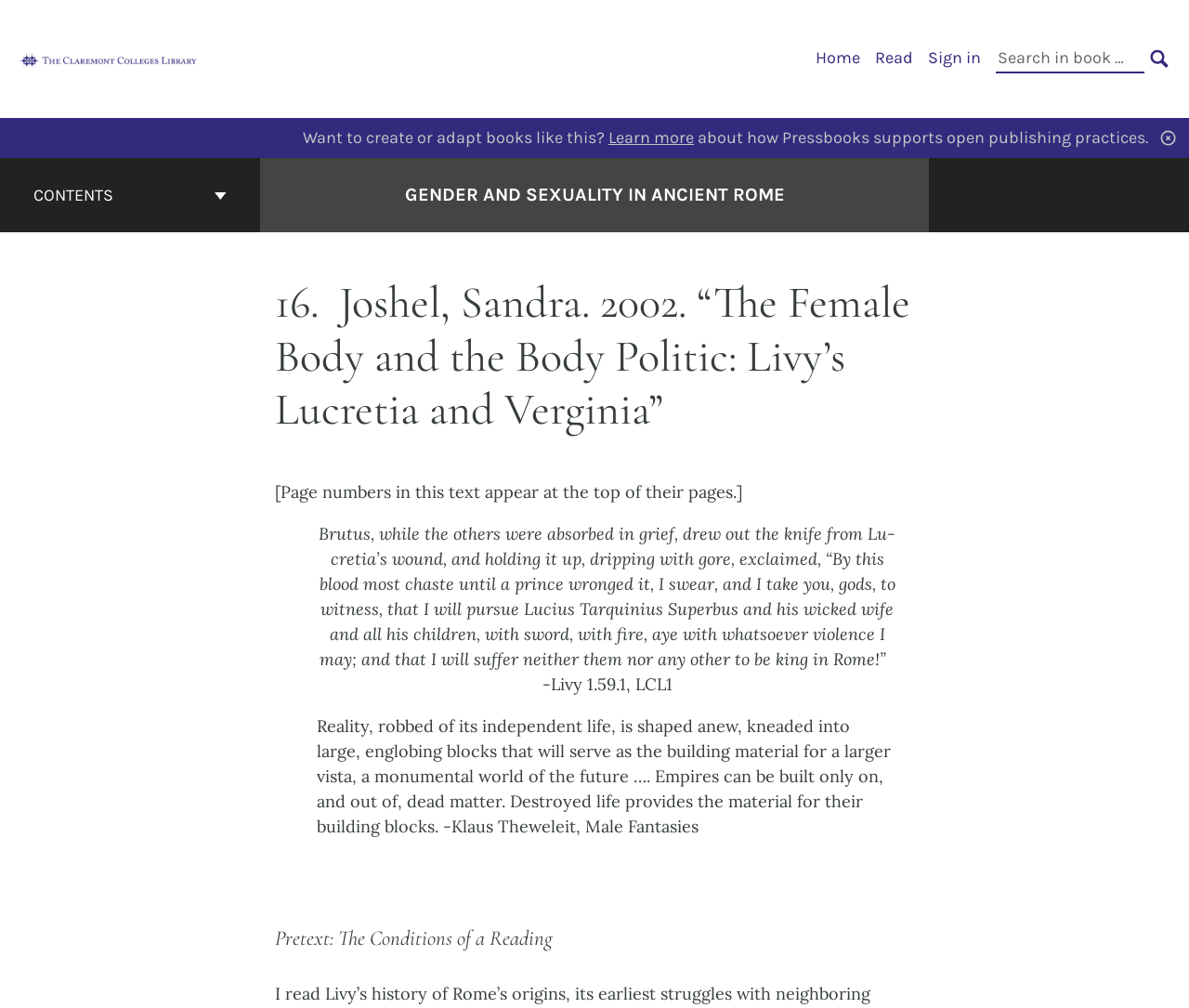Identify the bounding box coordinates of the region I need to click to complete this instruction: "View book contents".

[0.003, 0.157, 0.216, 0.23]